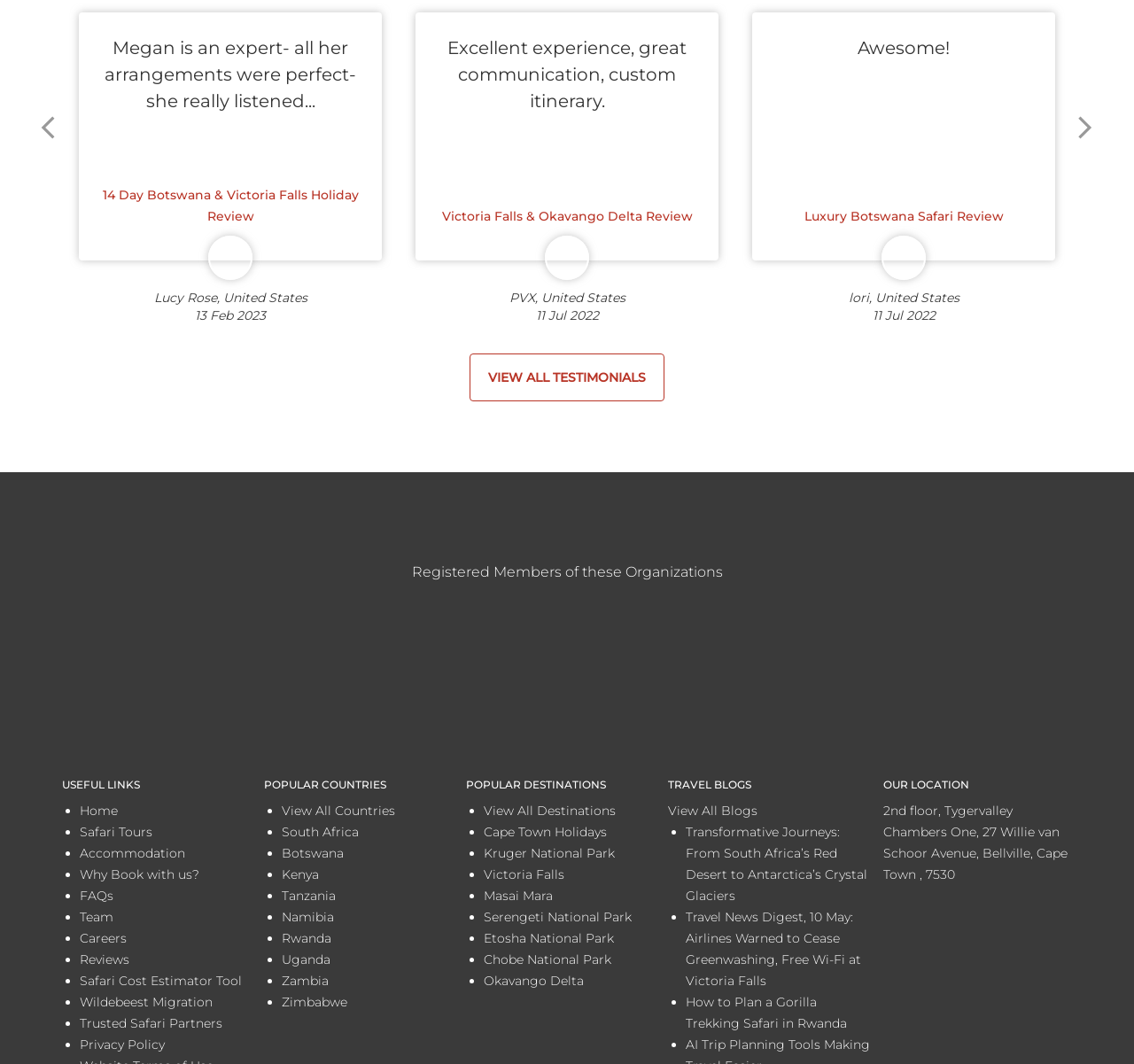Using the provided element description: "Serengeti National Park", identify the bounding box coordinates. The coordinates should be four floats between 0 and 1 in the order [left, top, right, bottom].

[0.427, 0.851, 0.589, 0.871]